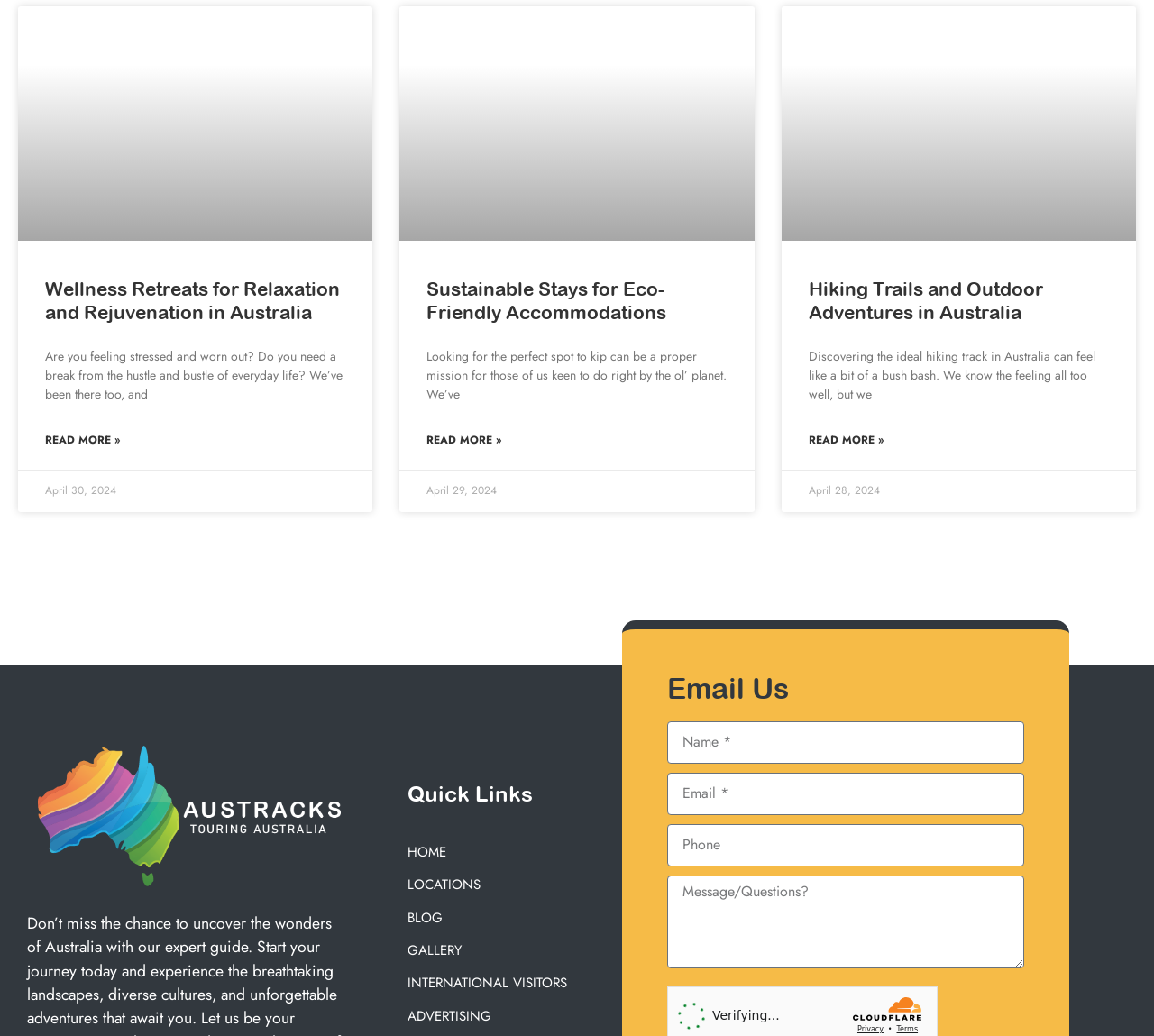Using the provided description alt="AUSTRACKS WHITE", find the bounding box coordinates for the UI element. Provide the coordinates in (top-left x, top-left y, bottom-right x, bottom-right y) format, ensuring all values are between 0 and 1.

[0.023, 0.712, 0.298, 0.862]